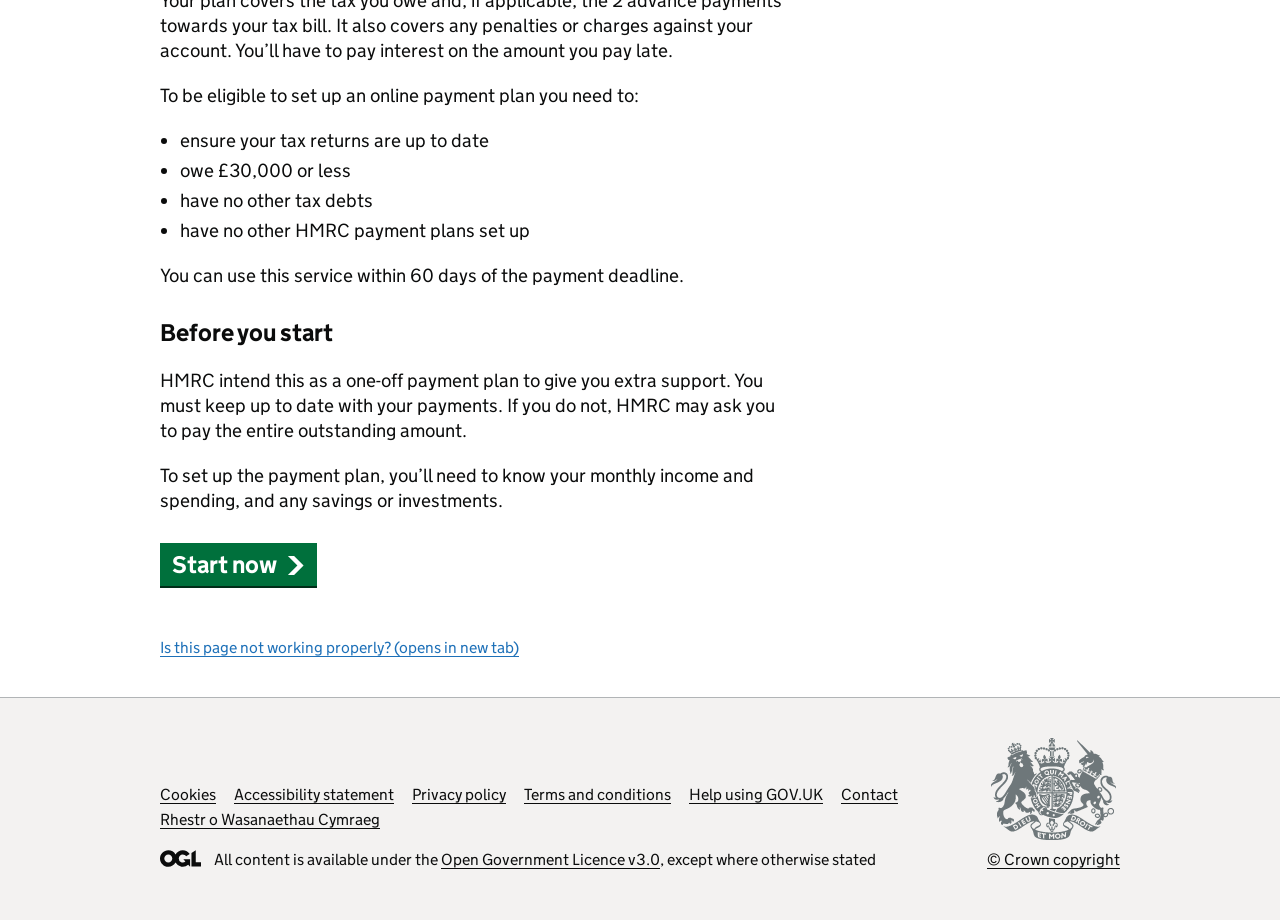Using the webpage screenshot, find the UI element described by Contact. Provide the bounding box coordinates in the format (top-left x, top-left y, bottom-right x, bottom-right y), ensuring all values are floating point numbers between 0 and 1.

[0.657, 0.853, 0.702, 0.874]